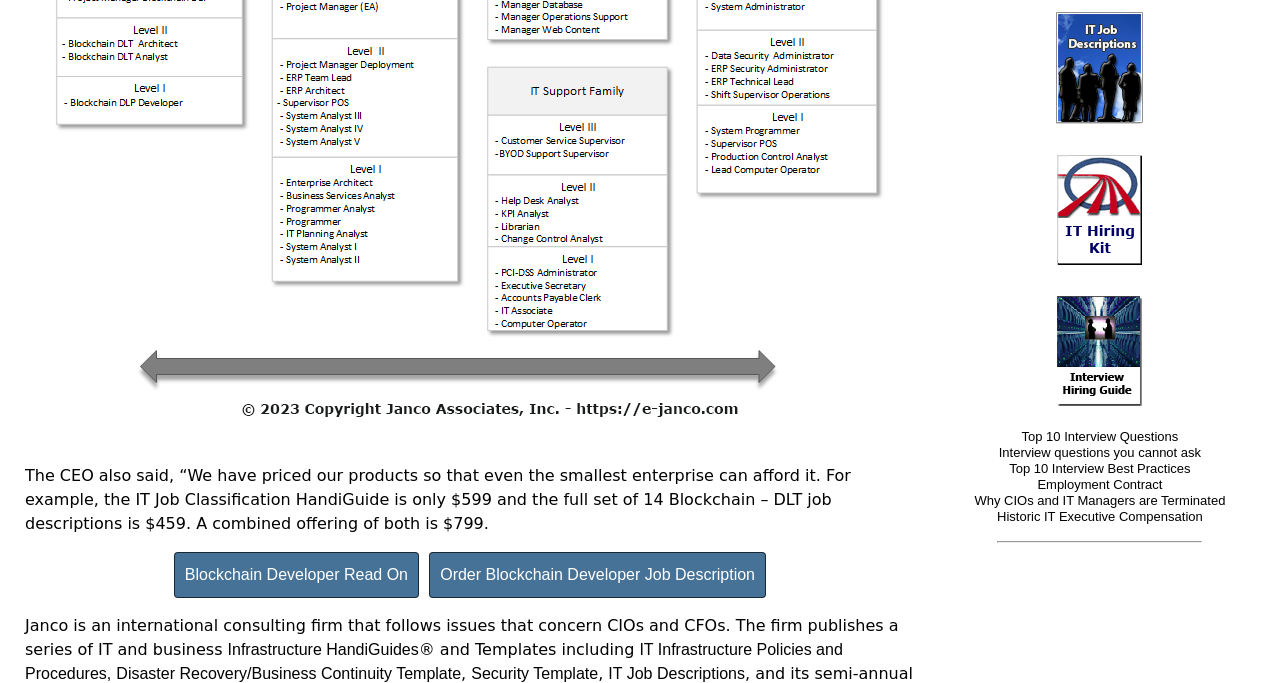Please find the bounding box for the UI component described as follows: "IT Infrastructure Policies and Procedures,".

[0.02, 0.939, 0.658, 0.999]